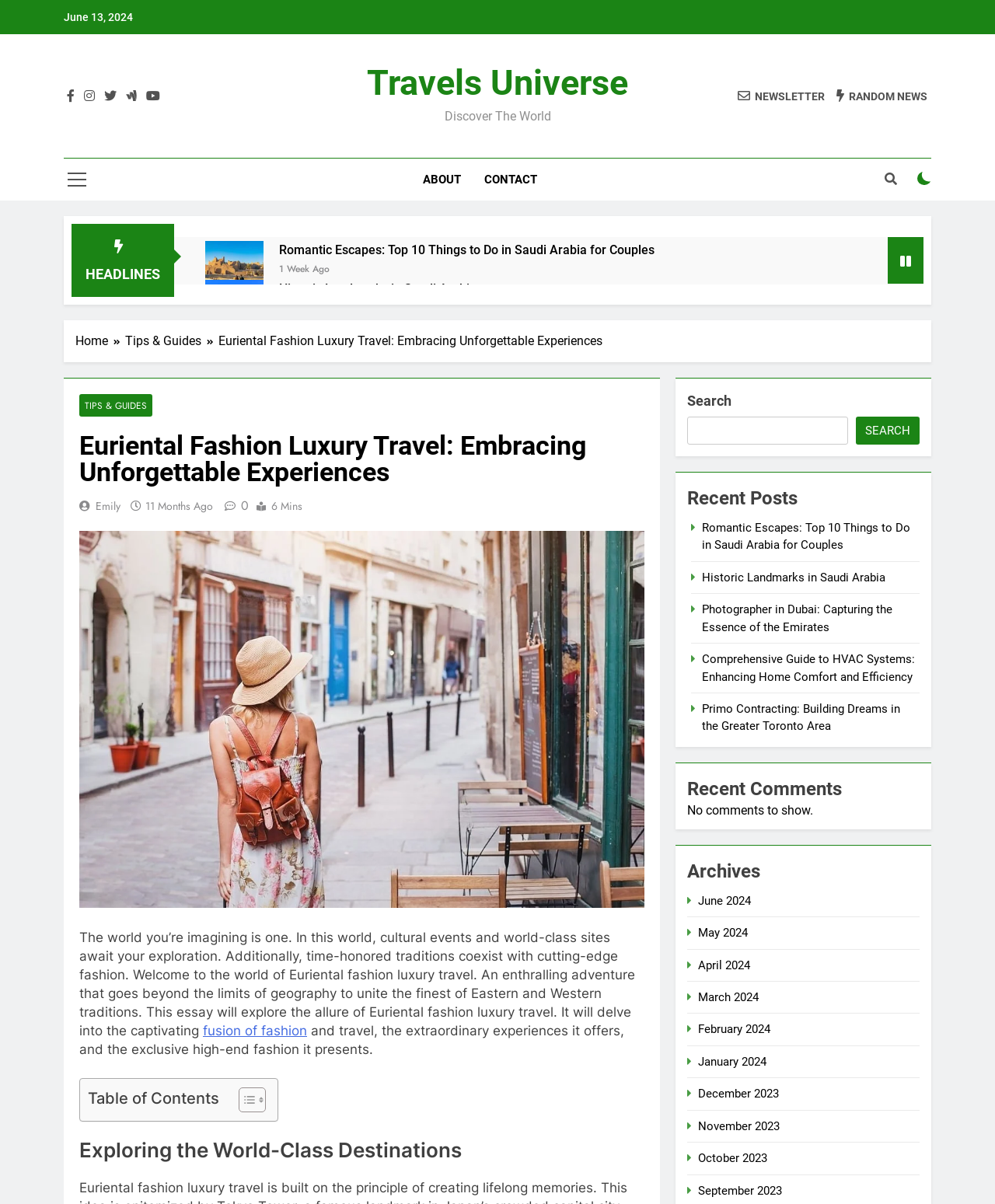Provide the bounding box coordinates of the section that needs to be clicked to accomplish the following instruction: "Click the NEWSLETTER link."

[0.741, 0.073, 0.829, 0.086]